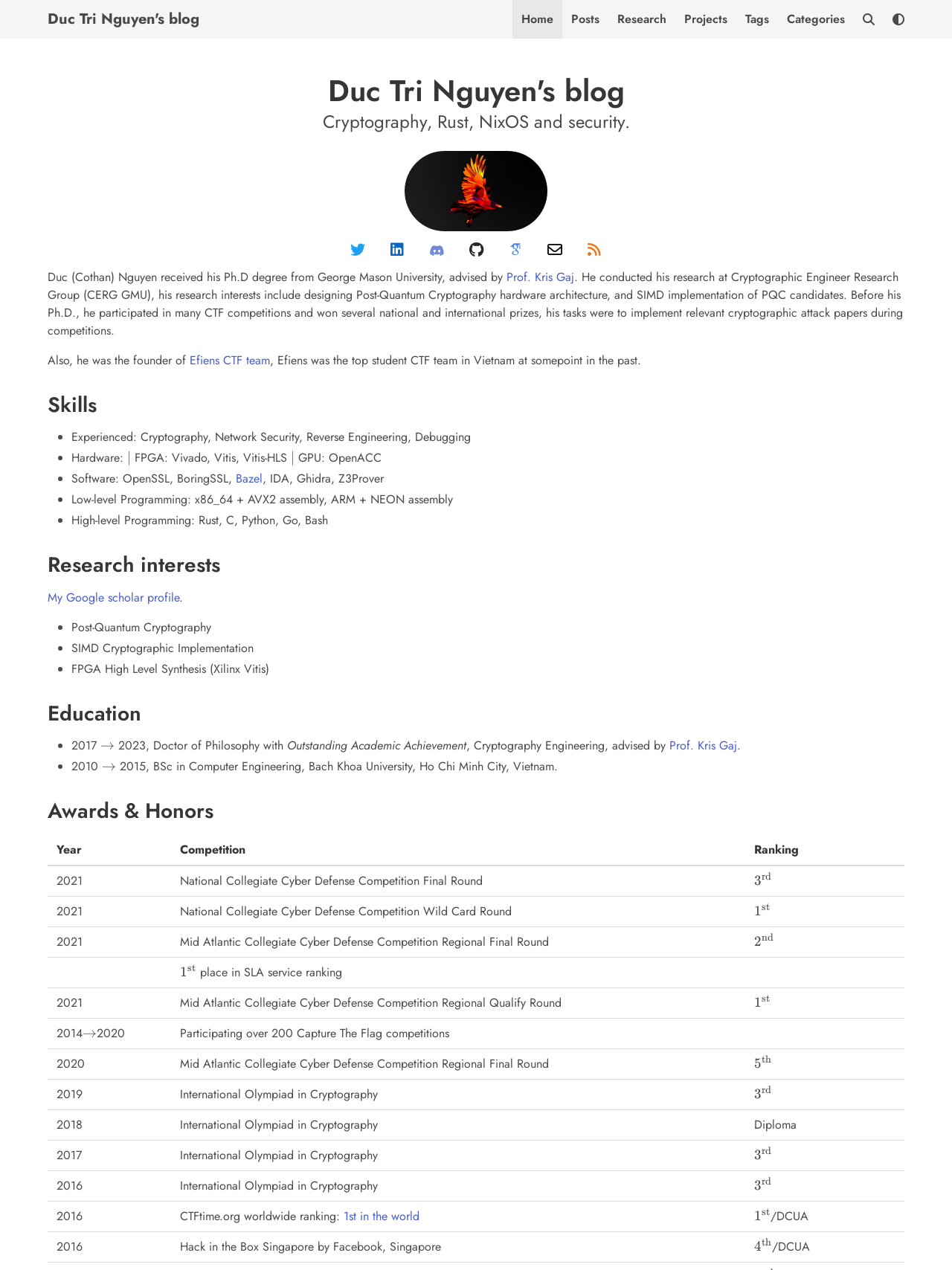Please provide a one-word or short phrase answer to the question:
What is Duc Tri Nguyen's educational background?

Ph.D. from George Mason University